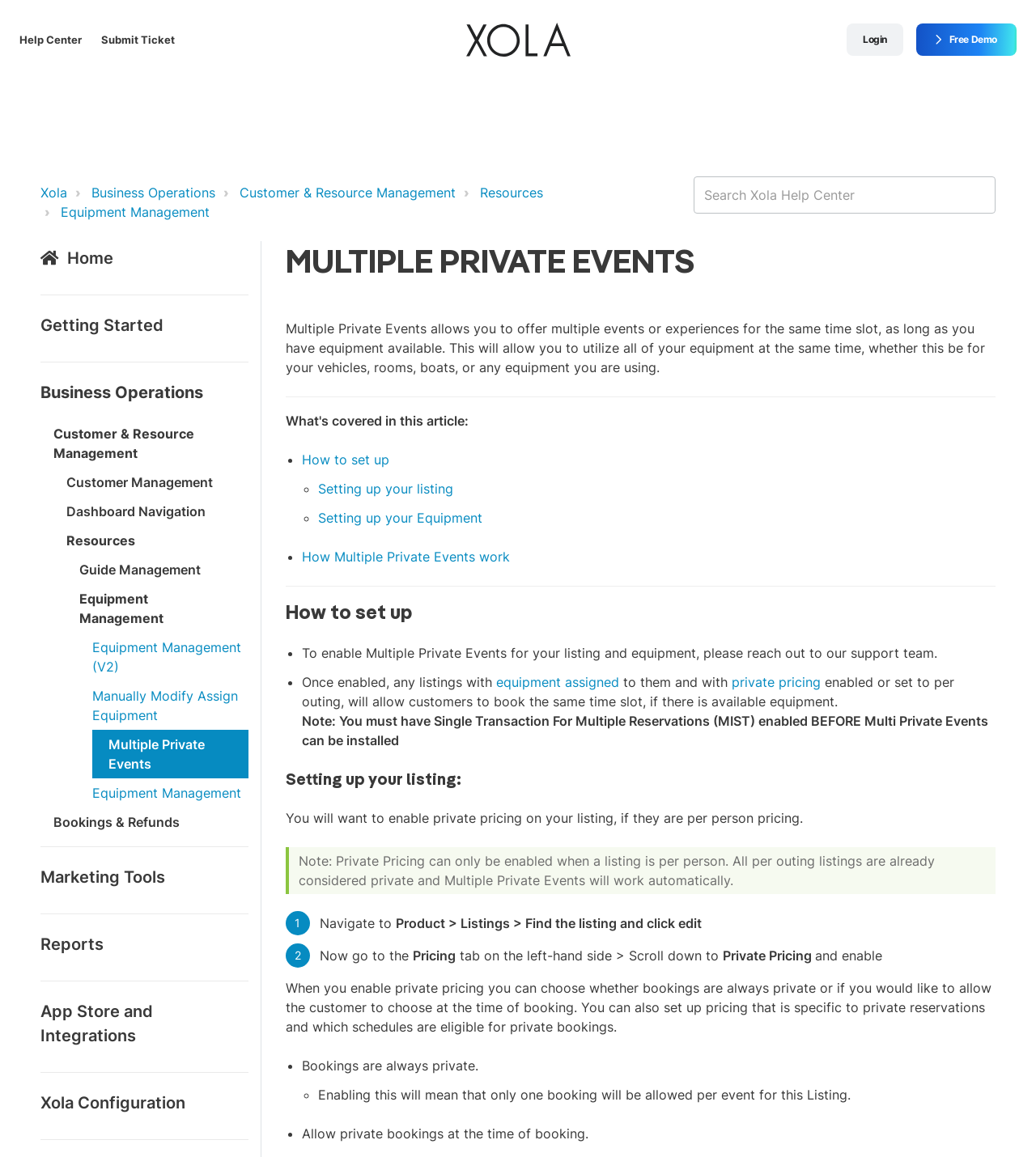Determine the bounding box coordinates in the format (top-left x, top-left y, bottom-right x, bottom-right y). Ensure all values are floating point numbers between 0 and 1. Identify the bounding box of the UI element described by: Equipment Management (V2)

[0.089, 0.547, 0.239, 0.589]